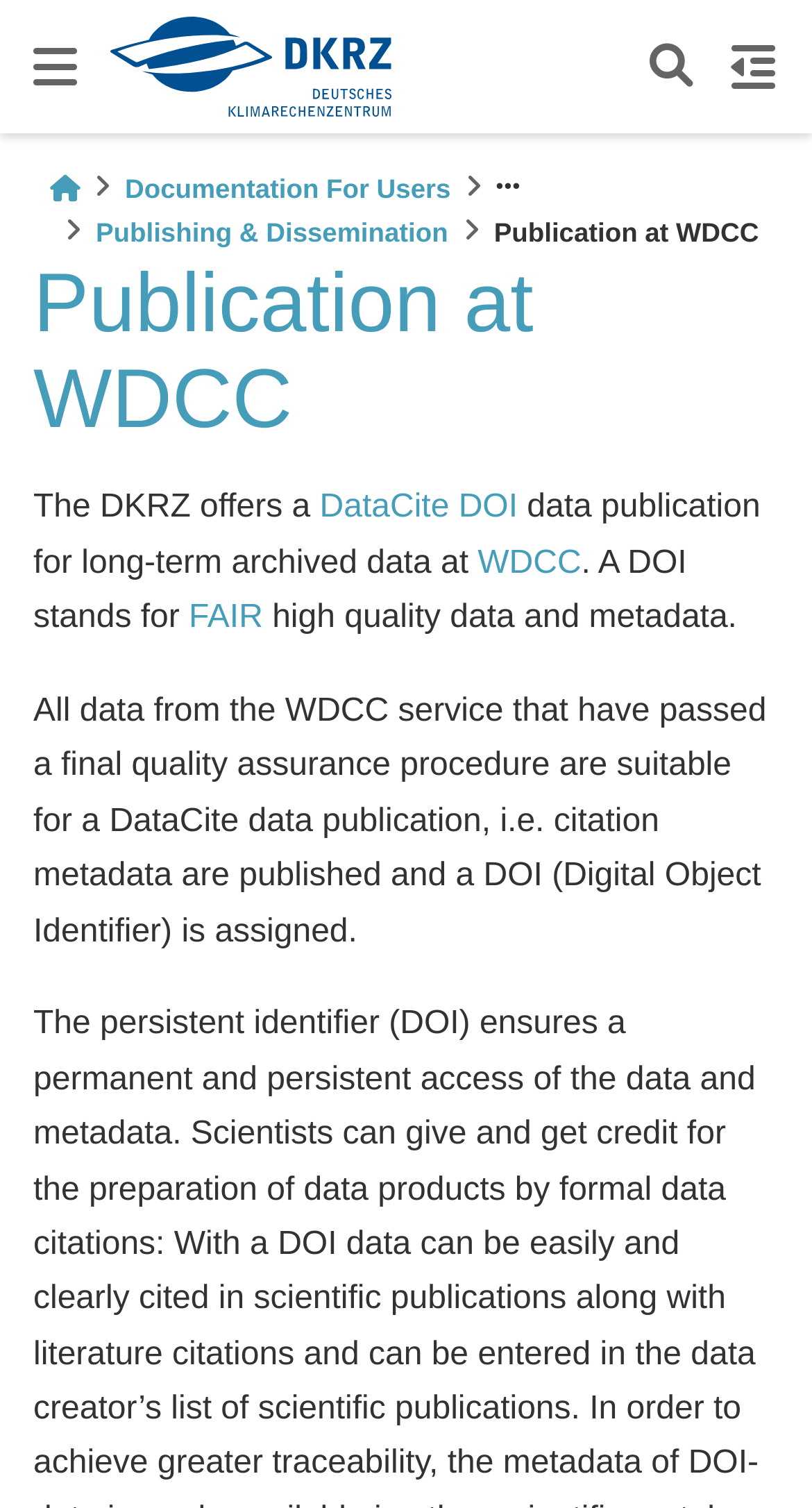Determine the bounding box of the UI element mentioned here: "DataCite DOI". The coordinates must be in the format [left, top, right, bottom] with values ranging from 0 to 1.

[0.394, 0.325, 0.638, 0.349]